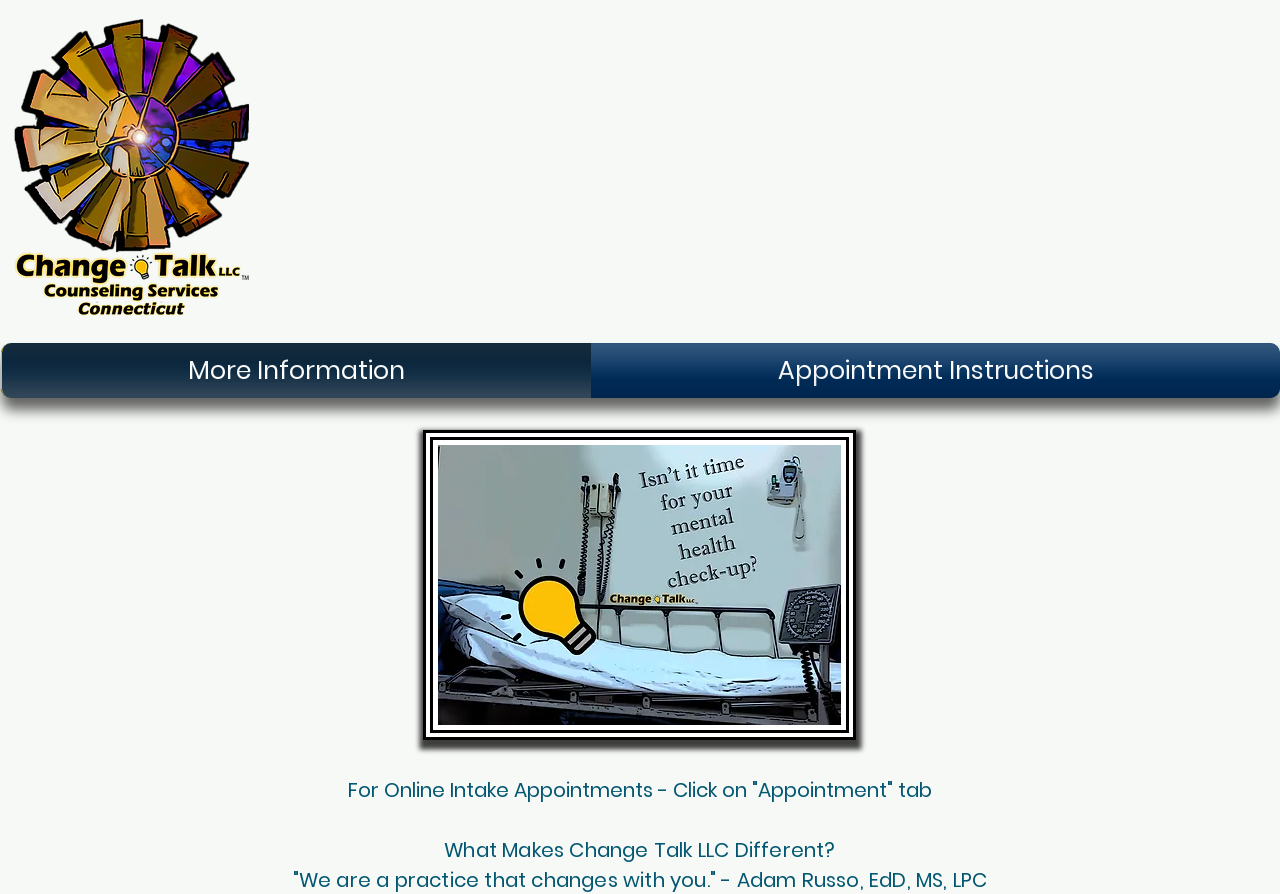Refer to the screenshot and give an in-depth answer to this question: What is the topic of the image?

I found this information by looking at the image element 'Taking care of mental health advertisement' which is located in the middle of the webpage. The description of the image suggests that it is related to mental health.